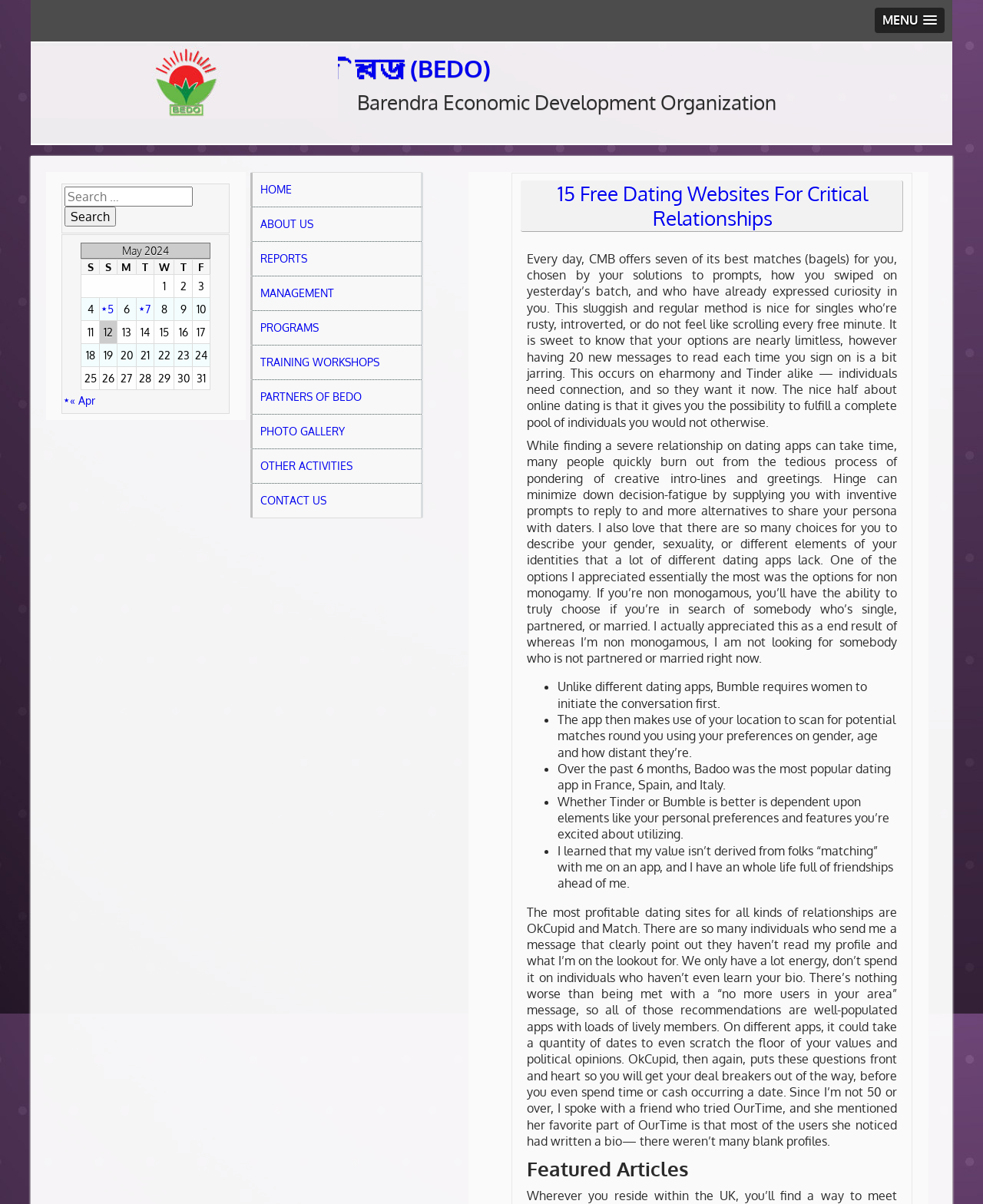Determine the bounding box coordinates of the region that needs to be clicked to achieve the task: "Search for something".

[0.066, 0.155, 0.231, 0.188]